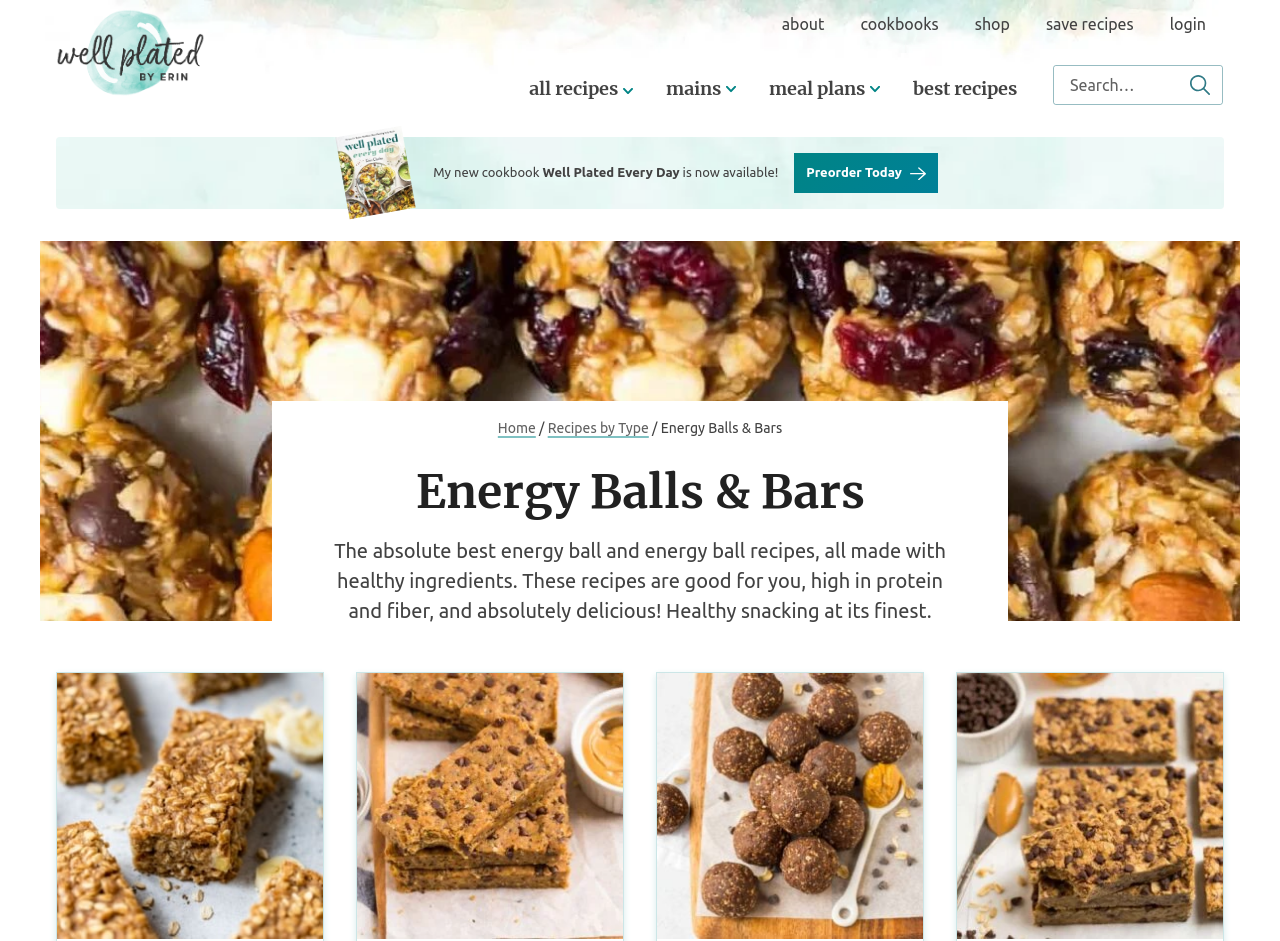What is the name of the website?
Refer to the image and provide a one-word or short phrase answer.

Well Plated